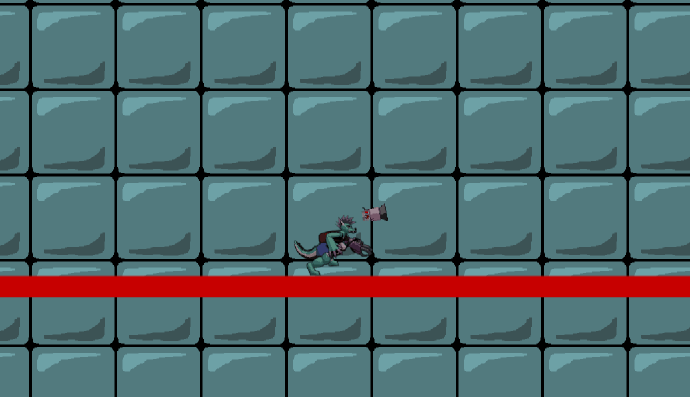What is the dominant color of the landscape?
Provide a one-word or short-phrase answer based on the image.

Gray